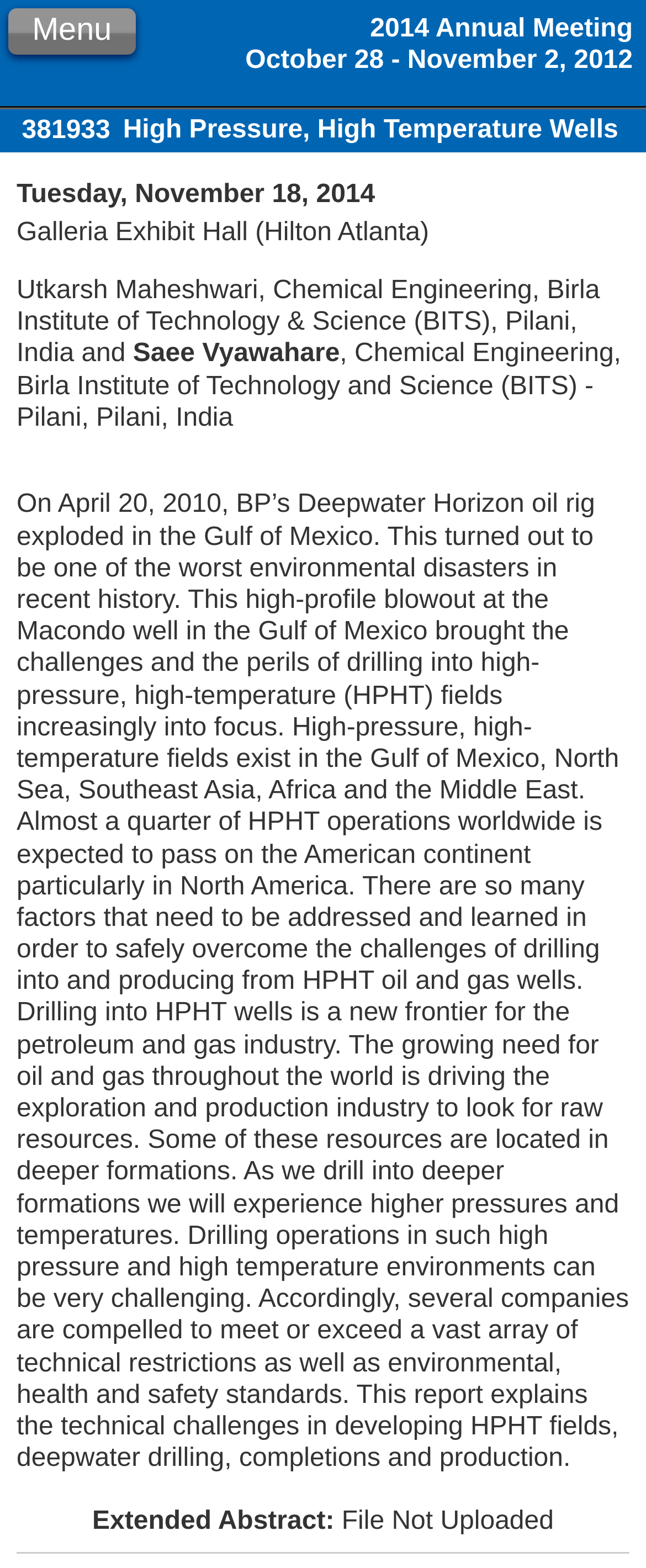Is the file for the abstract uploaded?
Utilize the information in the image to give a detailed answer to the question.

I found the answer by looking at the StaticText element with the text 'File Not Uploaded' which is located at the bottom of the webpage.